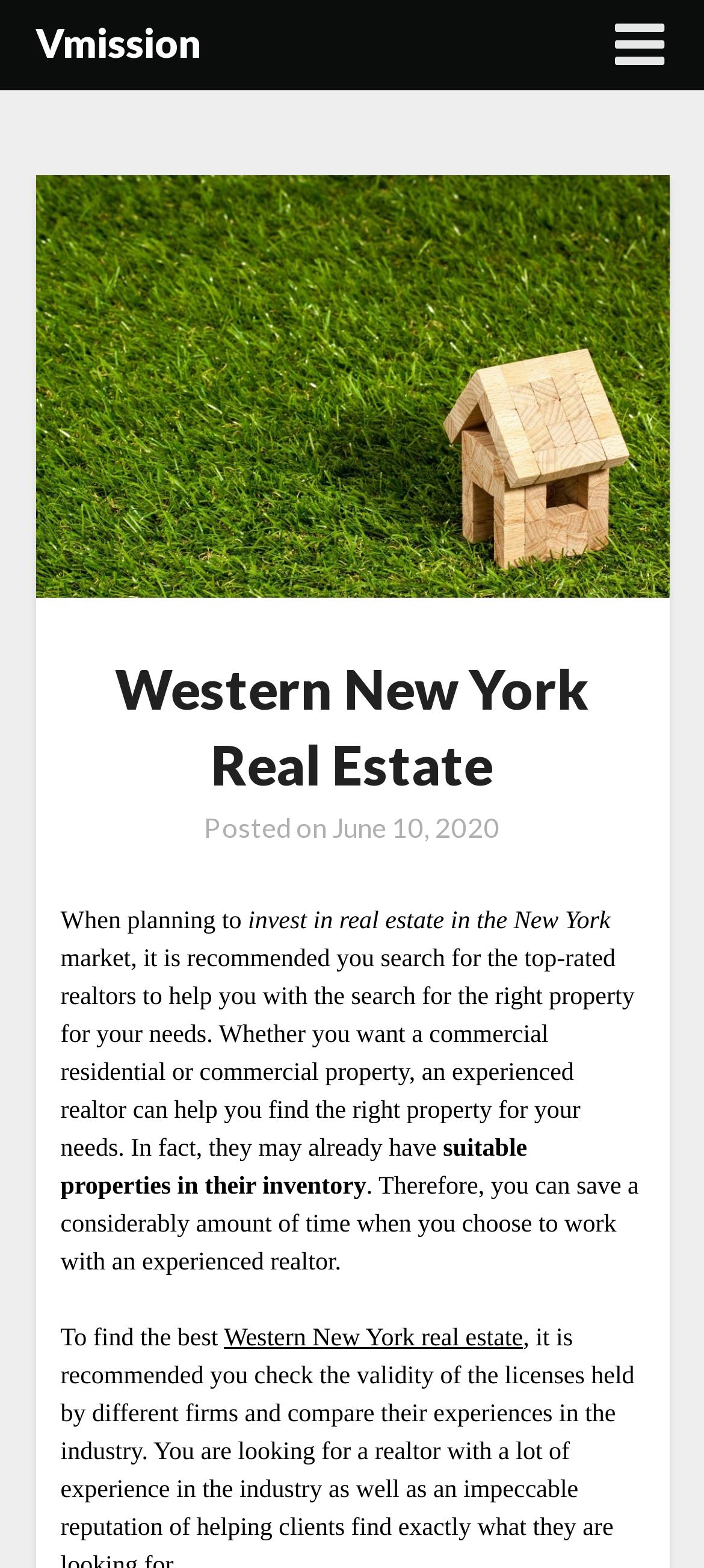Please find and give the text of the main heading on the webpage.

Western New York Real Estate